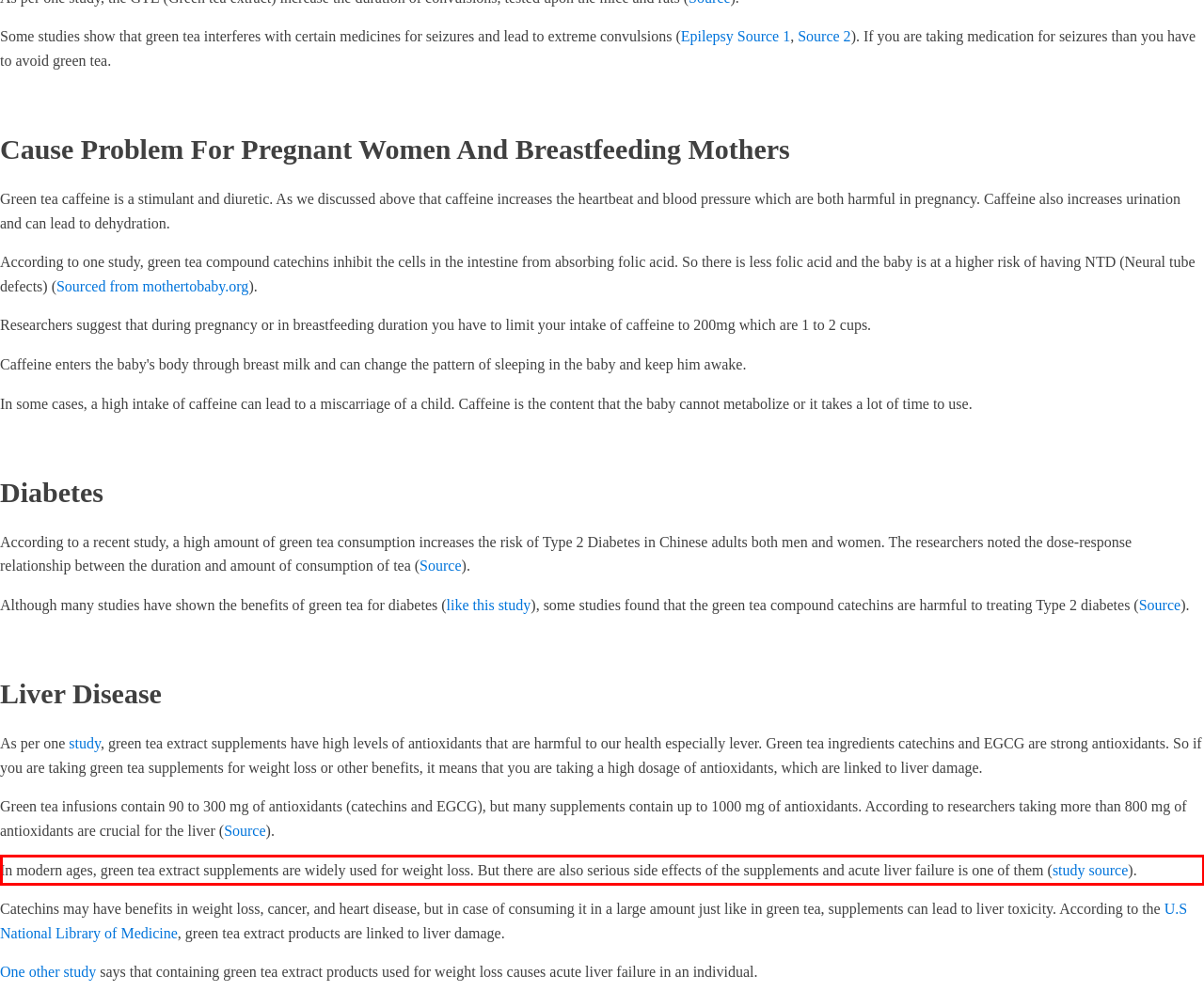Please examine the webpage screenshot and extract the text within the red bounding box using OCR.

In modern ages, green tea extract supplements are widely used for weight loss. But there are also serious side effects of the supplements and acute liver failure is one of them (study source).